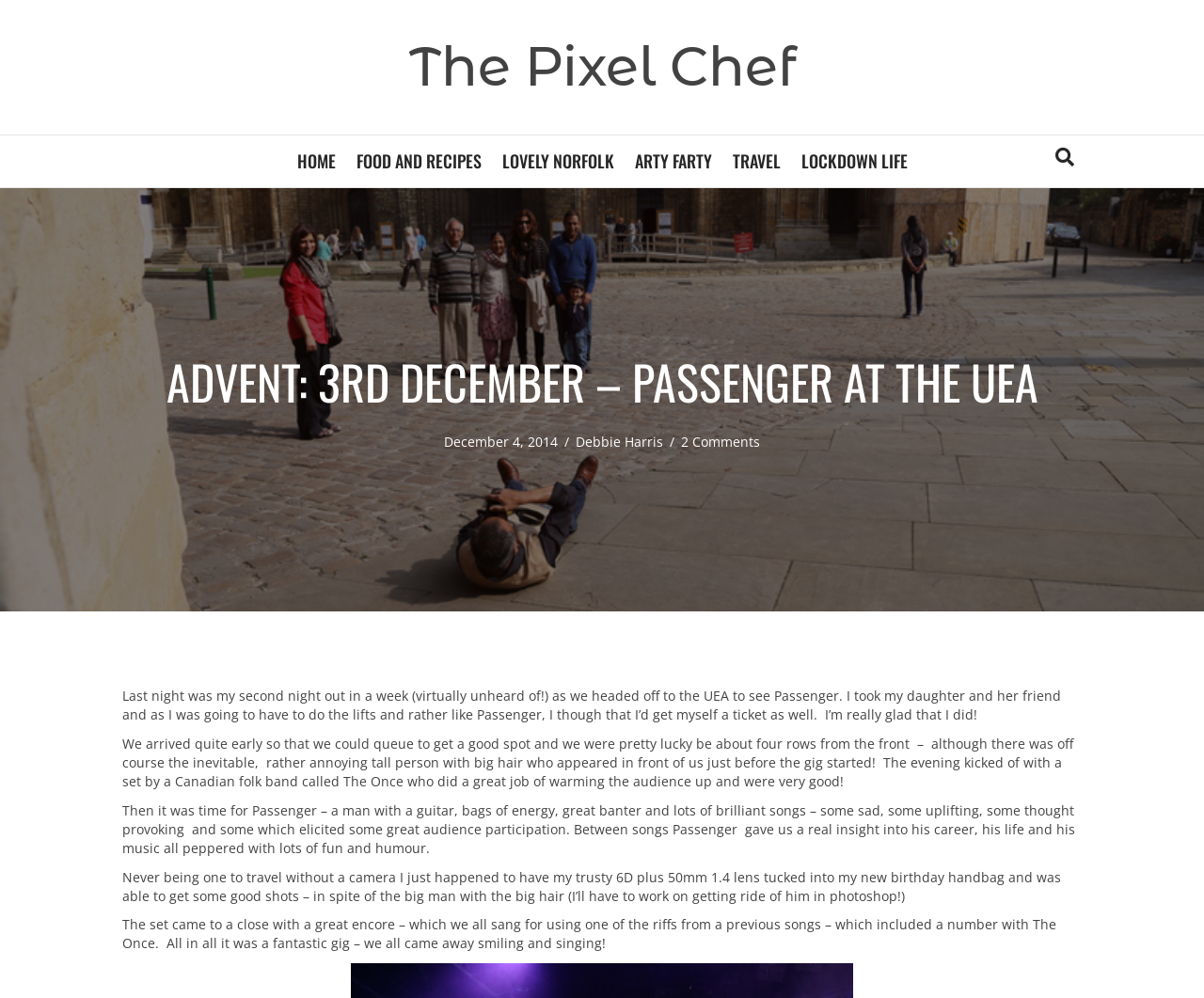Find the main header of the webpage and produce its text content.

ADVENT: 3RD DECEMBER – PASSENGER AT THE UEA